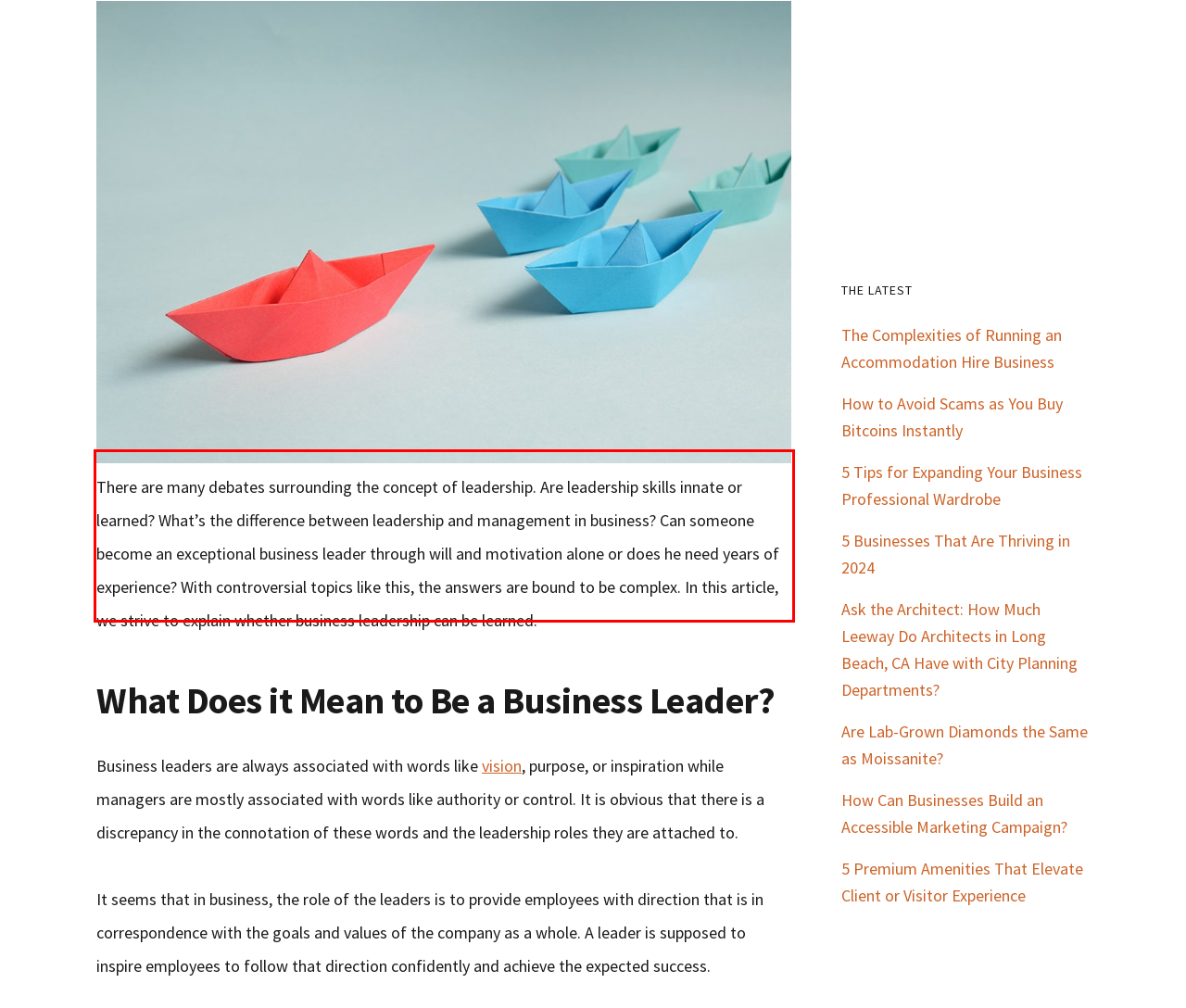Identify the red bounding box in the webpage screenshot and perform OCR to generate the text content enclosed.

There are many debates surrounding the concept of leadership. Are leadership skills innate or learned? What’s the difference between leadership and management in business? Can someone become an exceptional business leader through will and motivation alone or does he need years of experience? With controversial topics like this, the answers are bound to be complex. In this article, we strive to explain whether business leadership can be learned.